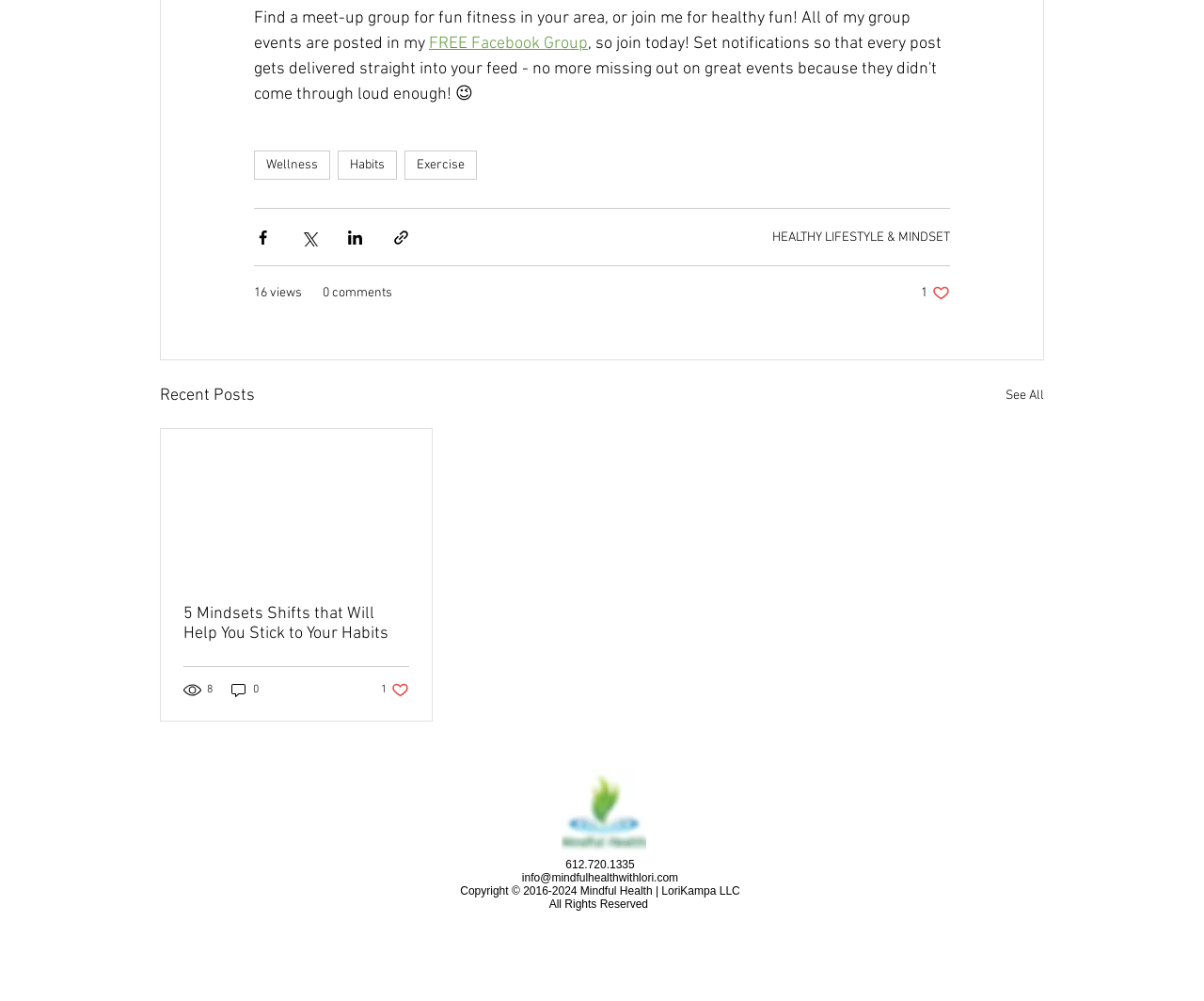Can you pinpoint the bounding box coordinates for the clickable element required for this instruction: "See all recent posts"? The coordinates should be four float numbers between 0 and 1, i.e., [left, top, right, bottom].

[0.835, 0.382, 0.867, 0.409]